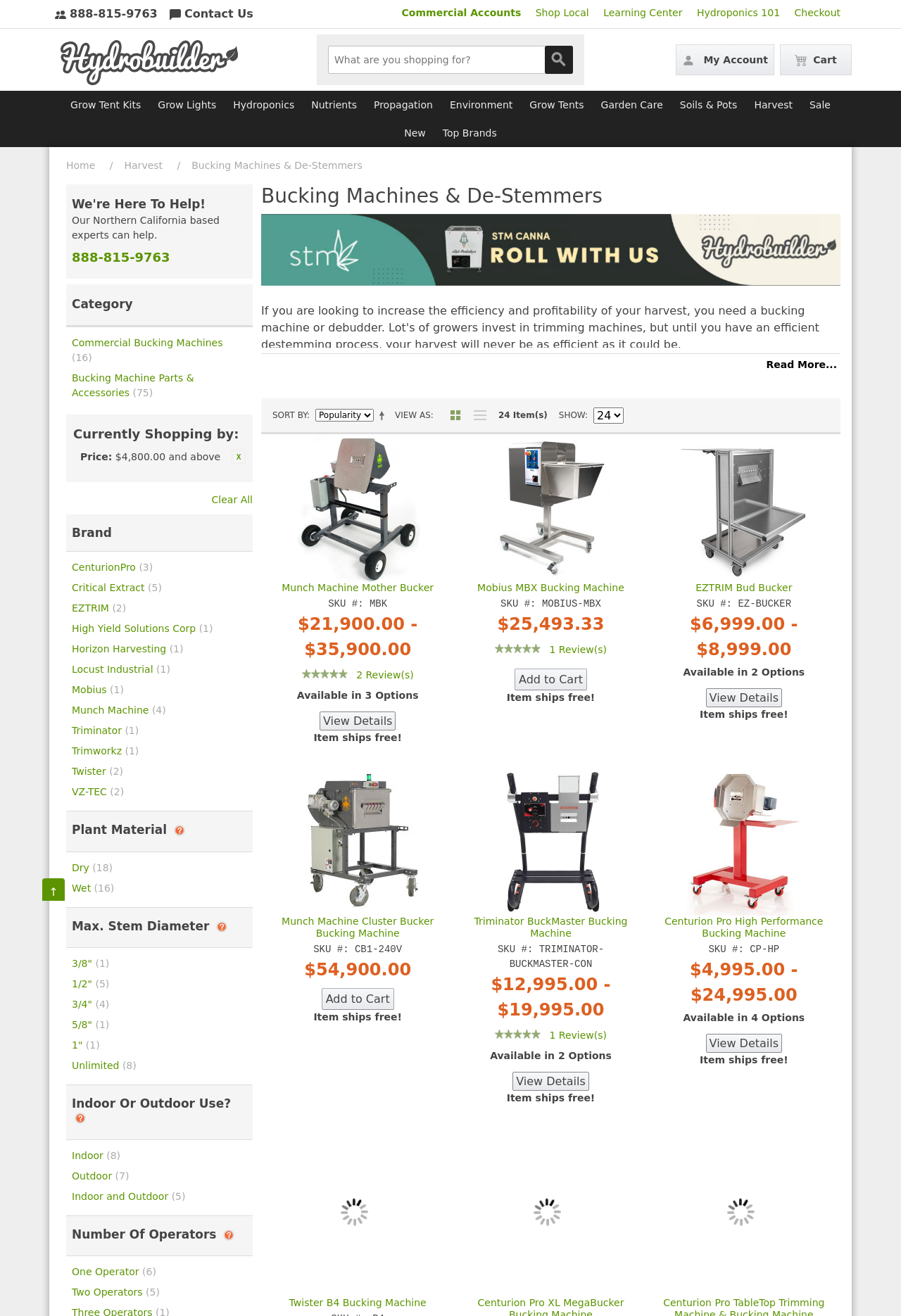What is the purpose of the 'Clear All' button?
Using the information presented in the image, please offer a detailed response to the question.

I inferred the purpose of the 'Clear All' button by looking at its location and context, which suggests that it is used to clear the filters applied to the product list.